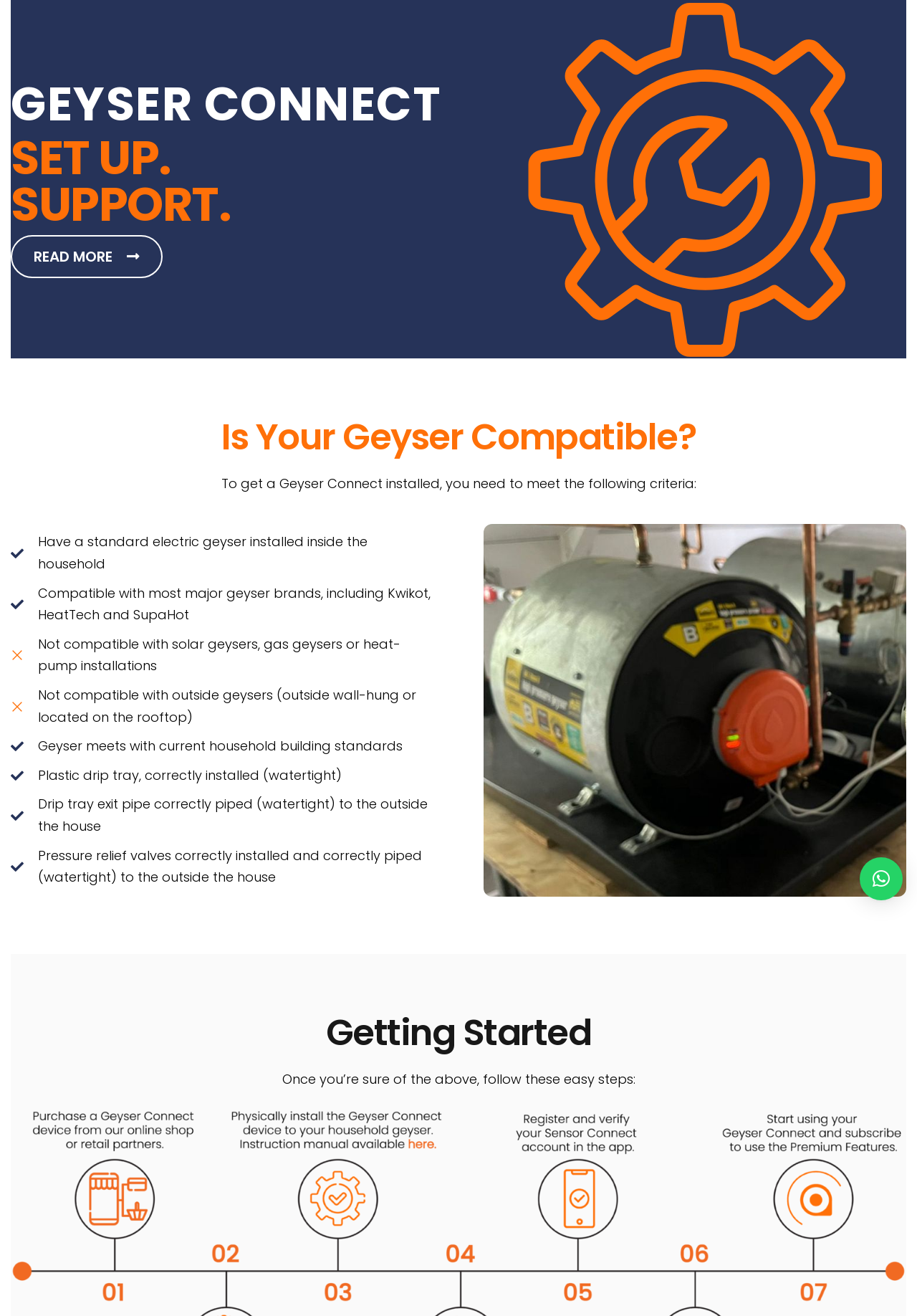What type of geysers are not compatible with Geyser Connect?
Please provide a single word or phrase as your answer based on the image.

Solar, gas, heat-pump